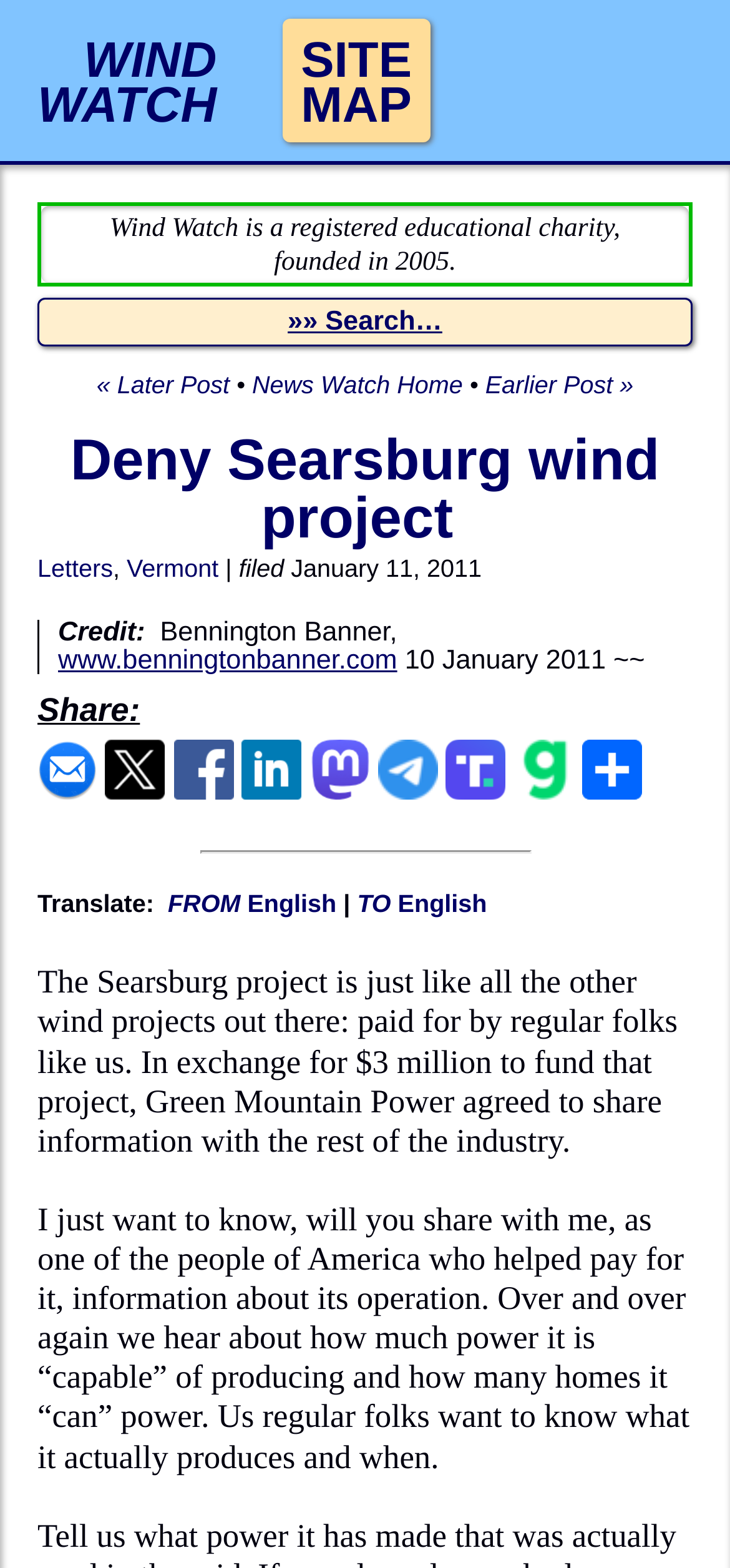Offer a comprehensive description of the webpage’s content and structure.

The webpage is about the Deny Searsburg wind project, with a focus on wind energy news. At the top, there is a navigation bar with links to "WIND WATCH" and "SITE MAP". Below this, there is a brief description of Wind Watch, a registered educational charity founded in 2005.

The main content of the page is an article about the Searsburg project, with a heading "Deny Searsburg wind project". The article discusses how the project is funded by regular people and how Green Mountain Power agreed to share information with the industry in exchange for funding. The author of the article expresses their desire to know more about the project's operation and actual power production.

On the left side of the page, there are links to "Letters", "Vermont", and a date "January 11, 2011". There is also a credit line mentioning the Bennington Banner and a link to their website.

Below the article, there are social media sharing links and icons, including email, Facebook, LinkedIn, and others. There is also a separator line and a "Translate" section with links to translate the page from and to English.

Overall, the webpage has a simple layout with a focus on the article and related links, with some additional features for sharing and translation.